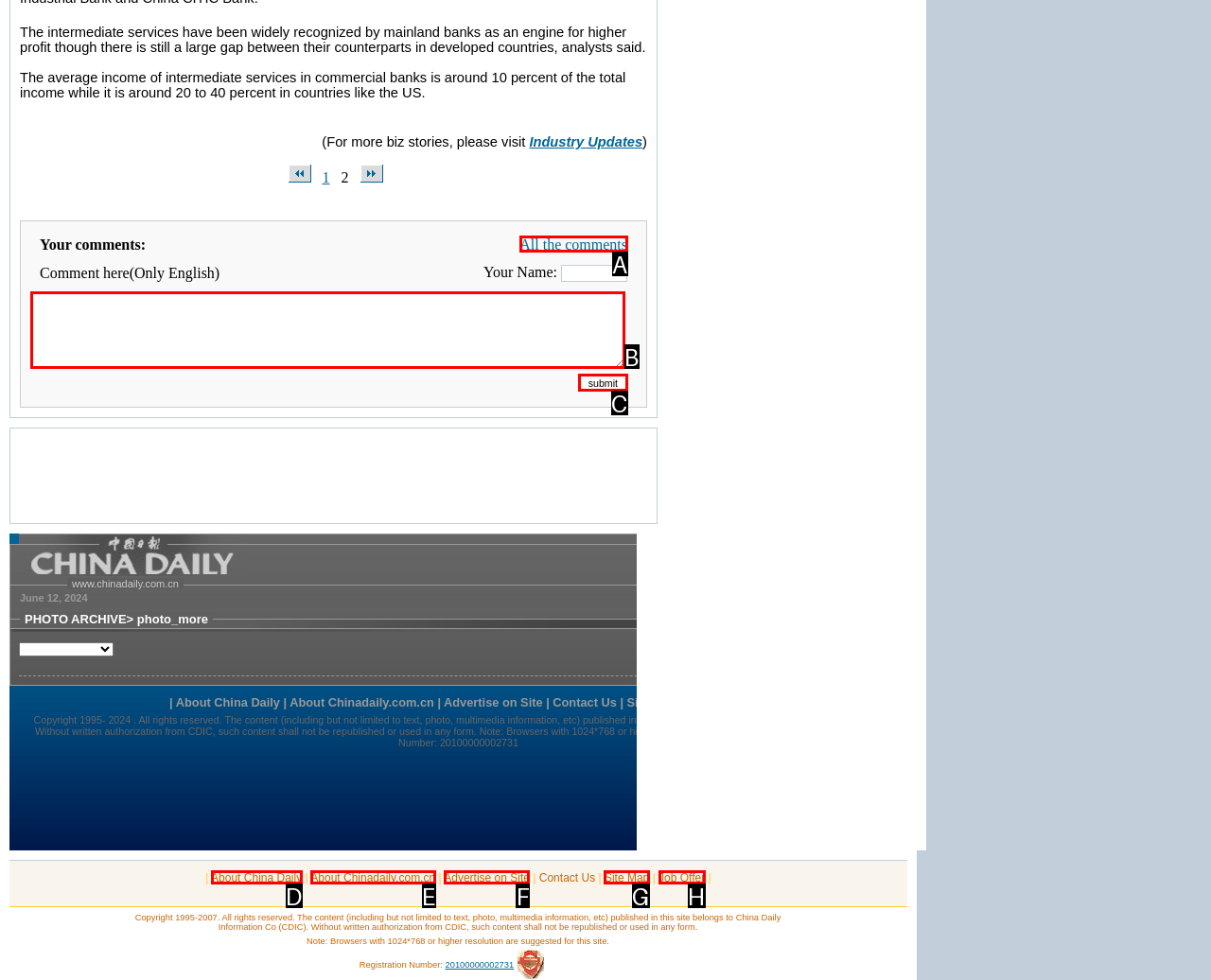Determine which HTML element fits the description: TheContentRally. Answer with the letter corresponding to the correct choice.

None